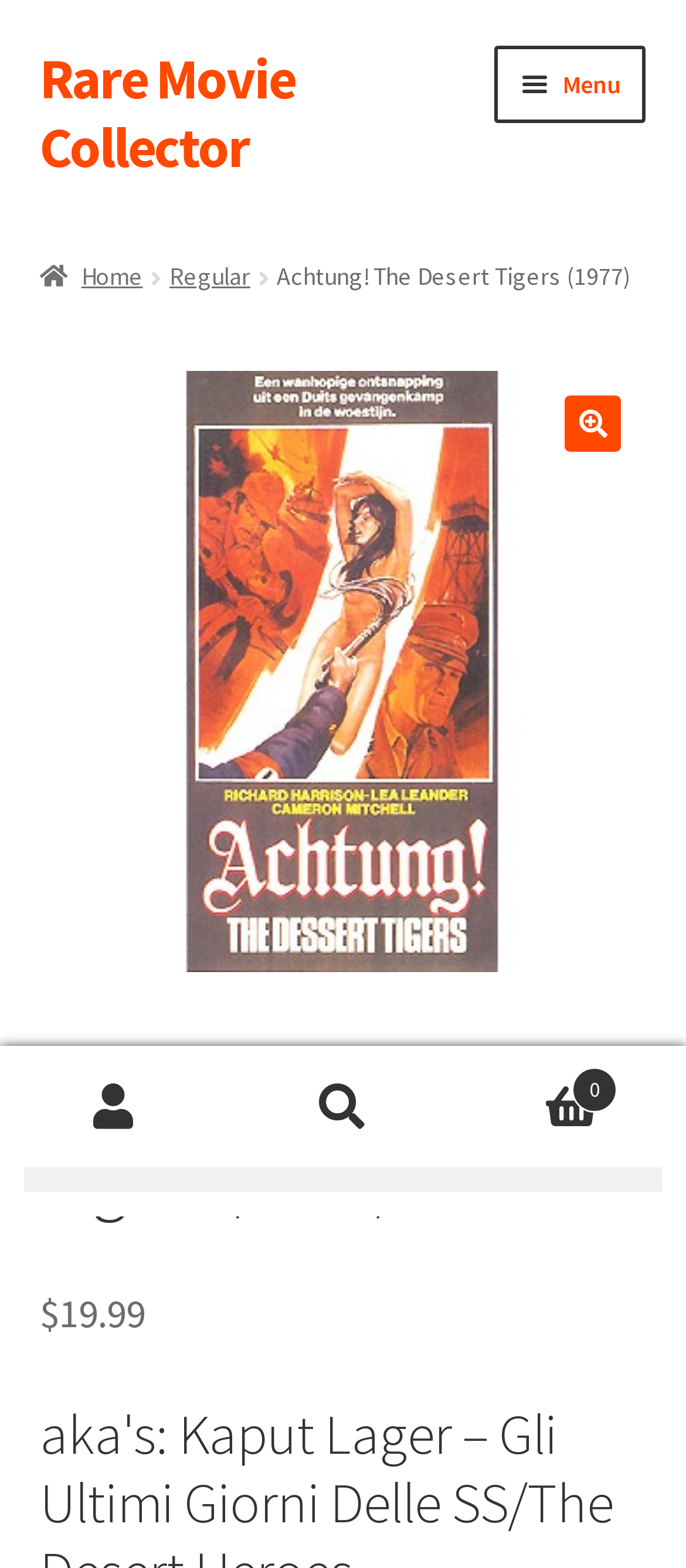What is the name of the navigation section?
Look at the webpage screenshot and answer the question with a detailed explanation.

I found the answer by looking at the navigation section, which is labeled as 'Primary Navigation' and contains links to different sections of the website.